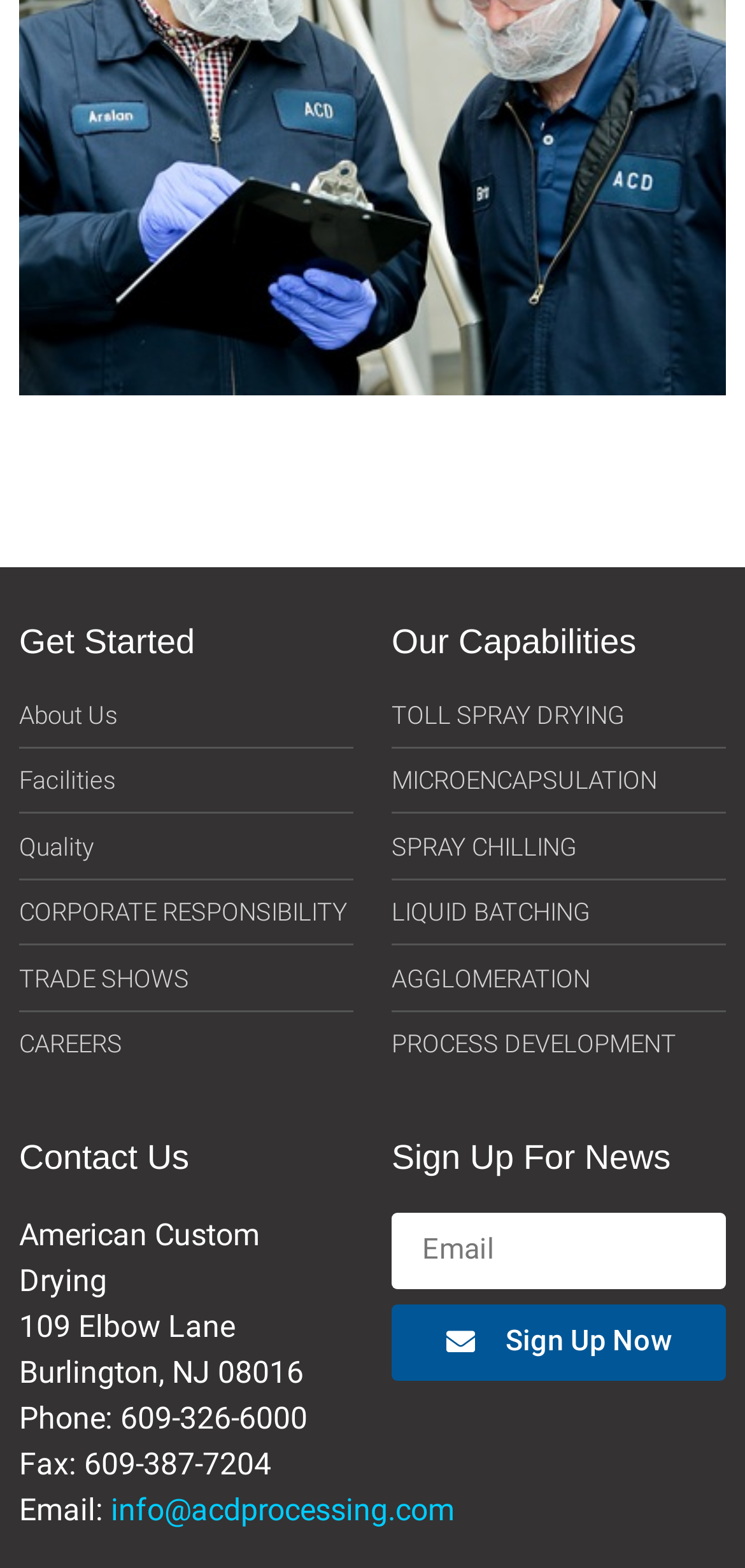Please specify the bounding box coordinates of the region to click in order to perform the following instruction: "Click on Contact Us".

[0.026, 0.727, 0.474, 0.749]